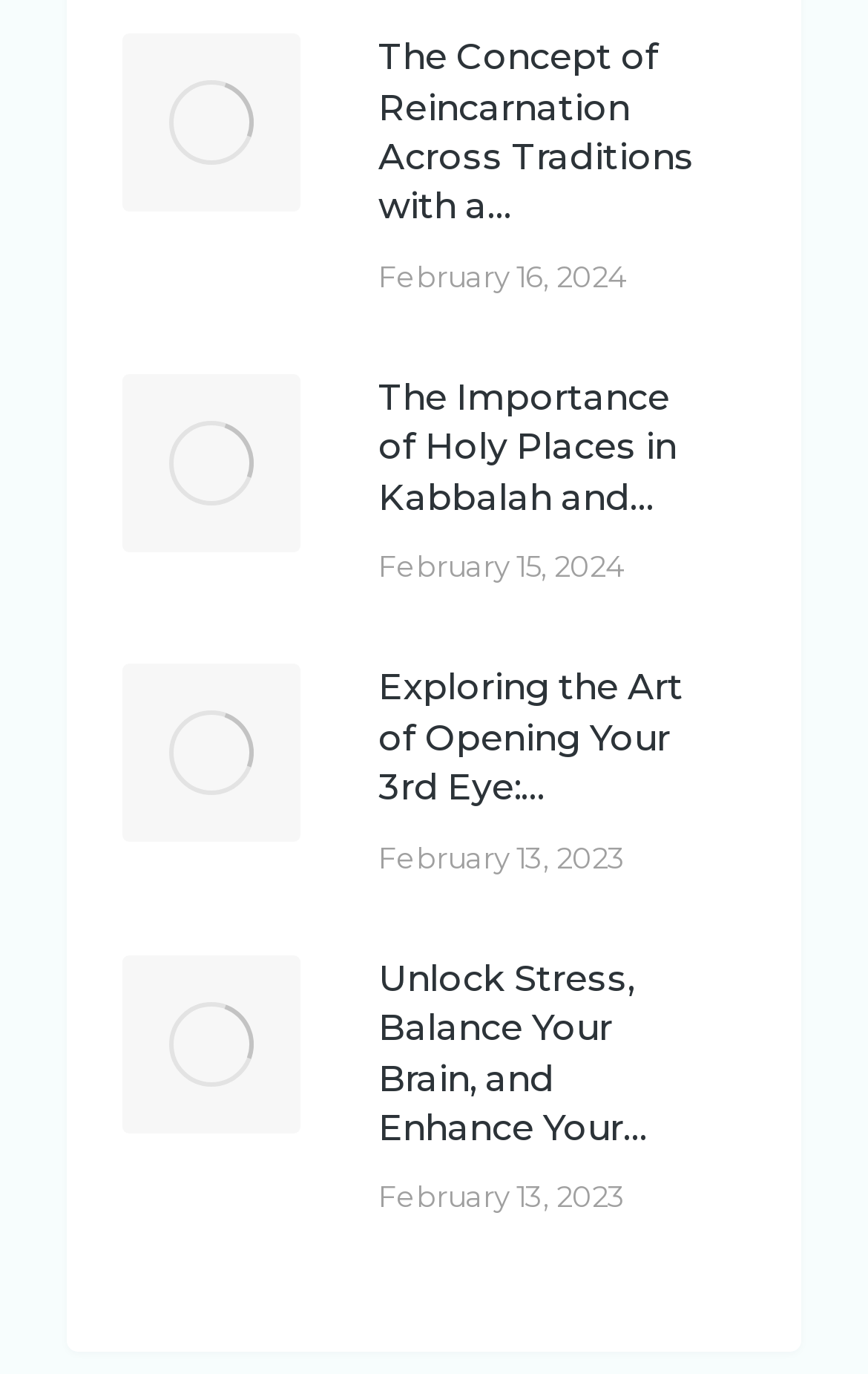How many articles are on this webpage?
Refer to the screenshot and answer in one word or phrase.

4